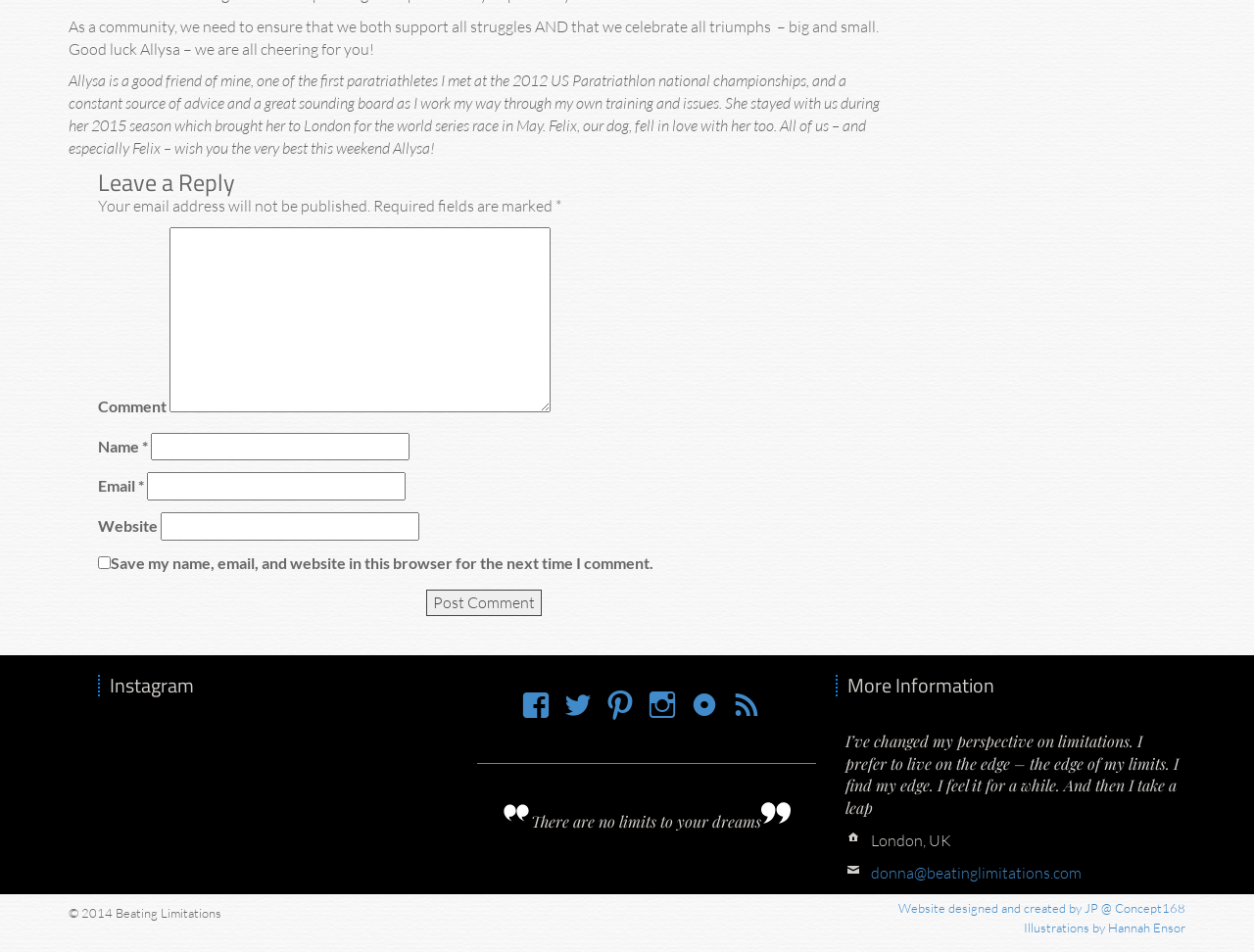Reply to the question with a brief word or phrase: What is the theme of the quote in the image at the bottom of the page?

Dreams and limitations